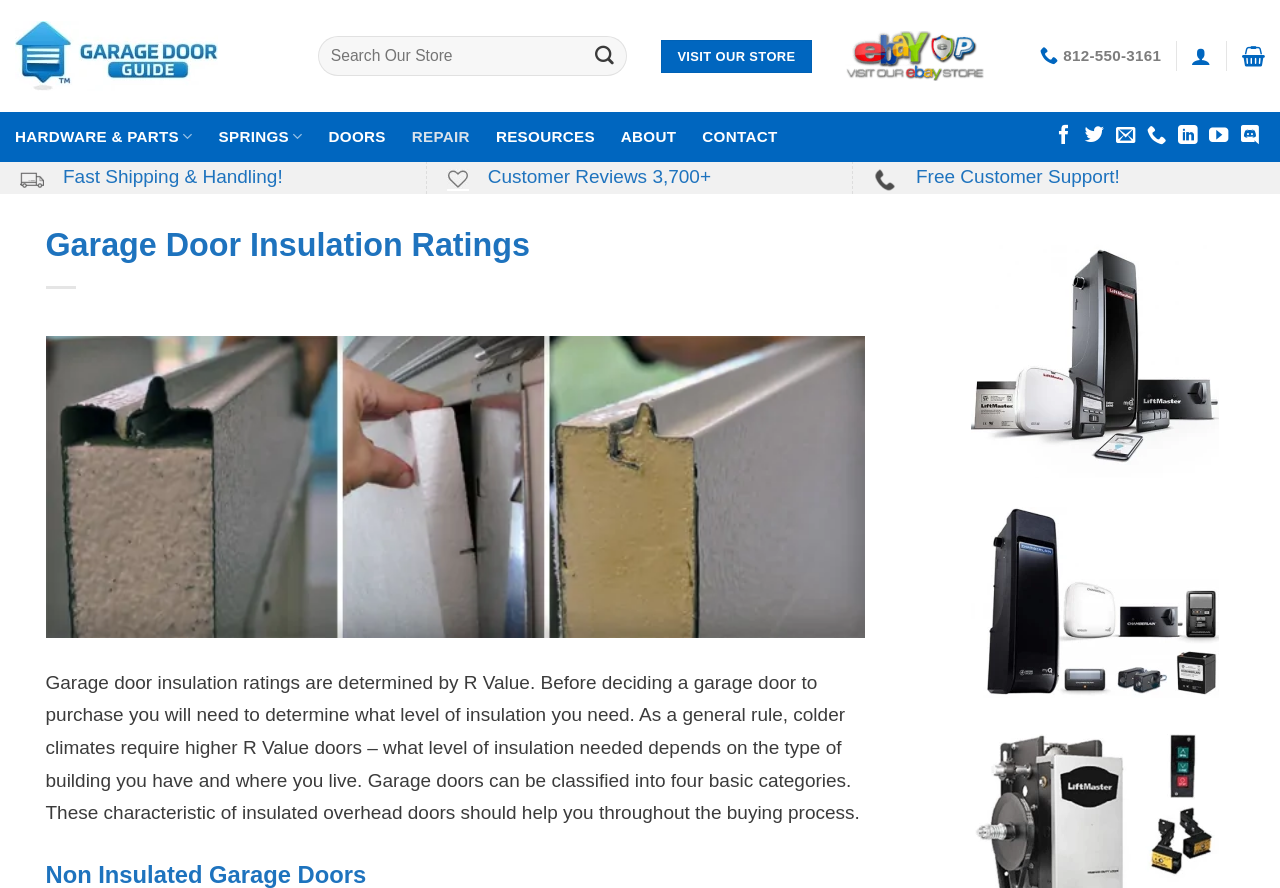Give a detailed overview of the webpage's appearance and contents.

The webpage is about garage door insulation ratings, with a focus on R Value. At the top left, there is a link to a "Garage Door Guide" accompanied by an image. Next to it, there is a search bar with a "Submit" button. 

On the top right, there is a link to "VISIT OUR STORE" and another link to "Garage Door Parts Ebay" with an image. The phone number "812-550-3161" is displayed on the top right corner. There are also three social media icons on the top right.

Below the top section, there is a navigation menu with links to "HARDWARE & PARTS", "SPRINGS", "DOORS", "REPAIR", "RESOURCES", "ABOUT", and "CONTACT". 

On the left side, there are three images: one for shipping, one for customer reviews, and one for customer support. Corresponding links are placed next to each image, describing "Fast Shipping & Handling!", "Customer Reviews 3,700+", and "Free Customer Support!".

The main content of the webpage is divided into sections. The first section has a heading "Garage Door Insulation Ratings" and a link to "Garage Door Insulation Types" with an image. The text below explains that garage door insulation ratings are determined by R Value and provides information on how to determine the level of insulation needed based on the type of building and location. 

There are four links at the bottom of the main content section, each with an image.